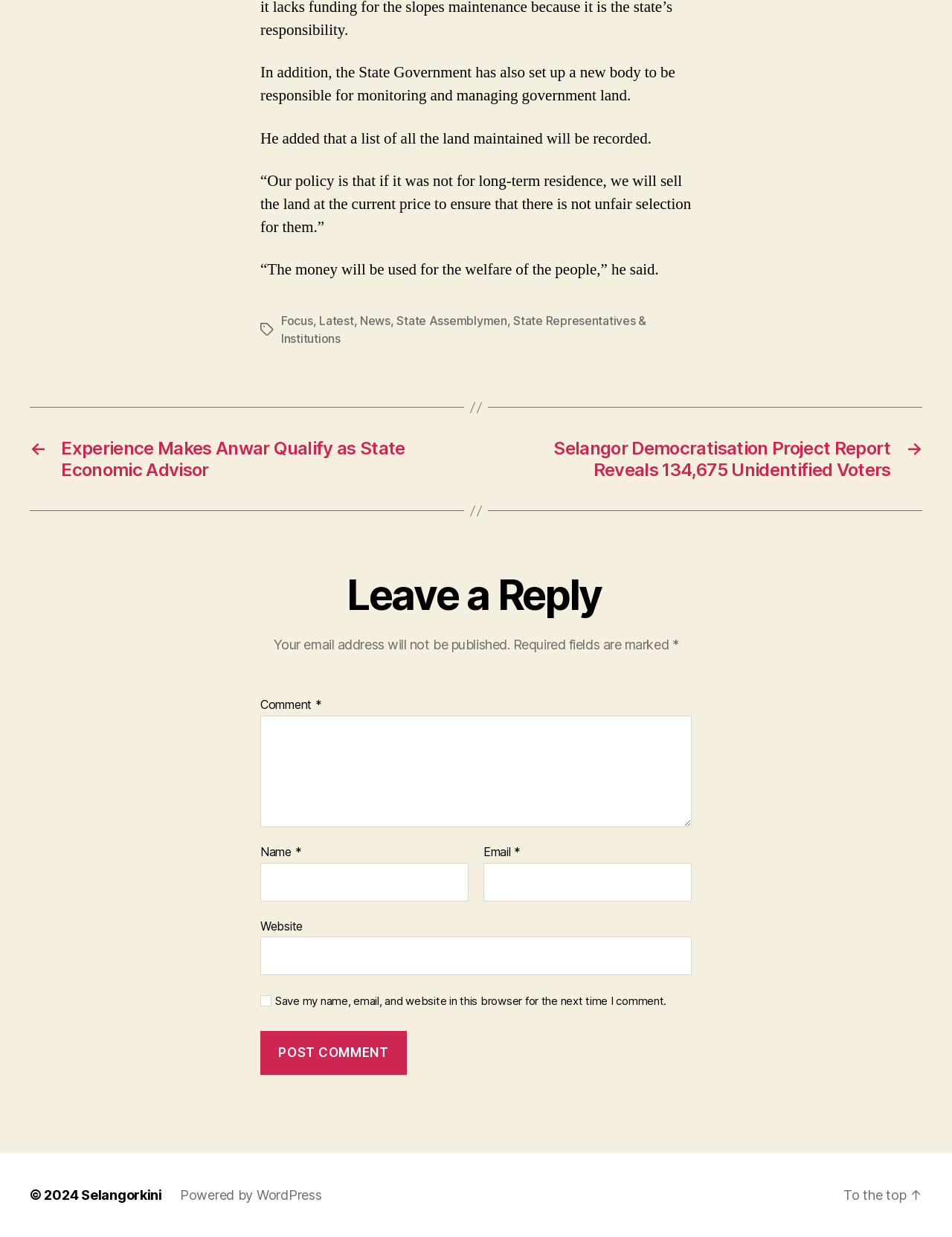Find the bounding box coordinates of the clickable region needed to perform the following instruction: "Click on the 'To the top' link". The coordinates should be provided as four float numbers between 0 and 1, i.e., [left, top, right, bottom].

[0.886, 0.959, 0.969, 0.972]